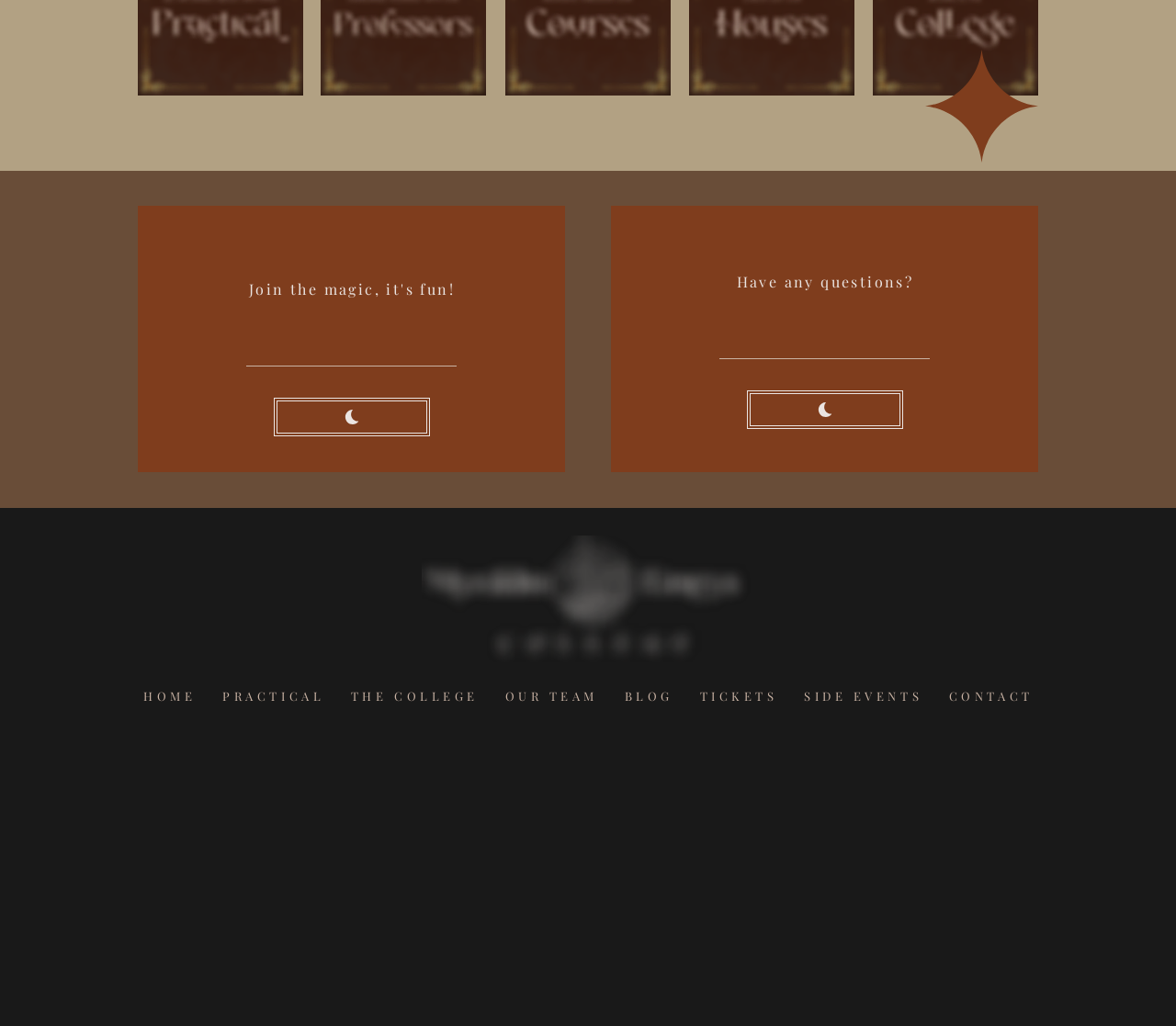How many social media links are there?
Based on the screenshot, provide your answer in one word or phrase.

4